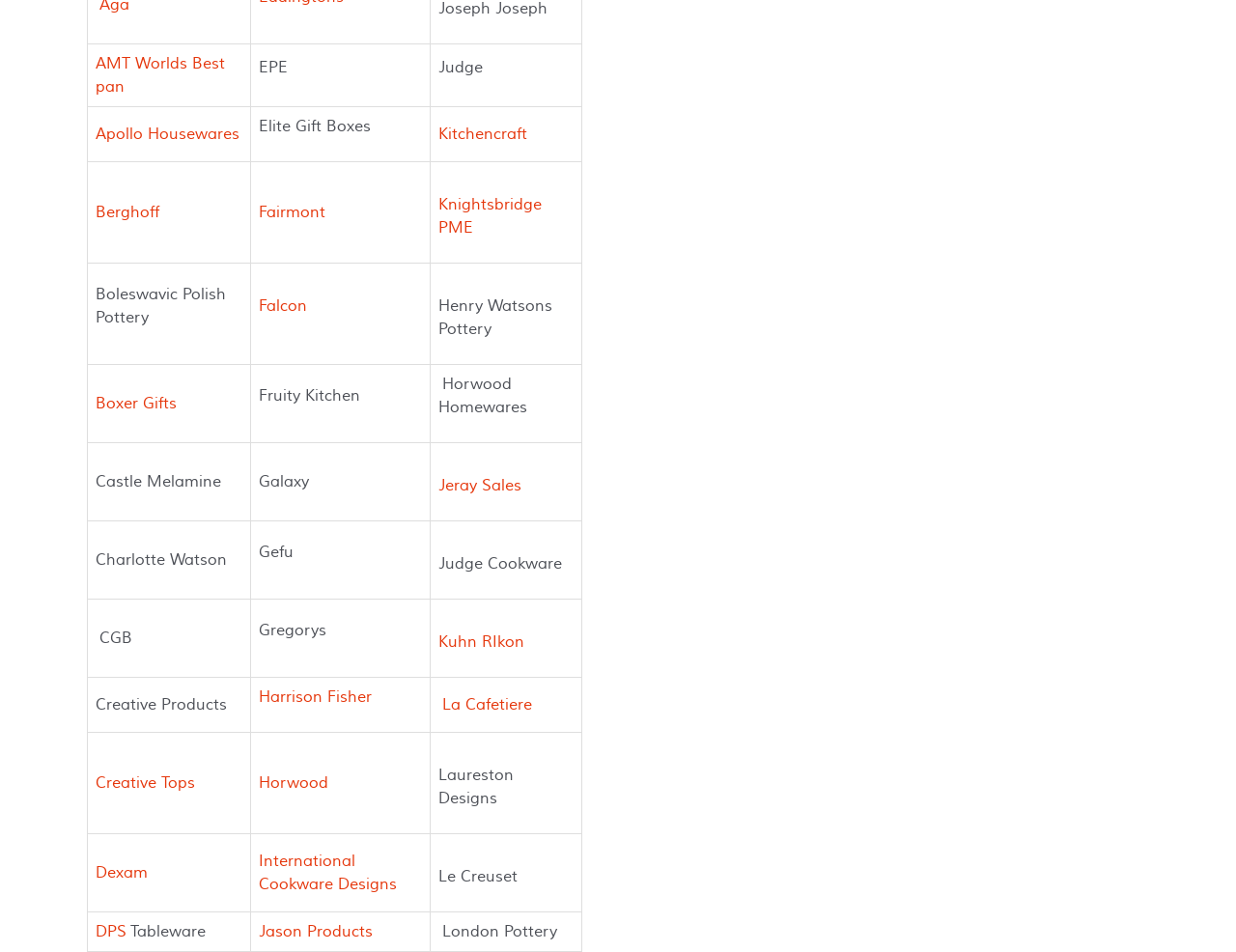Answer the question using only one word or a concise phrase: How many columns are there in each row?

3